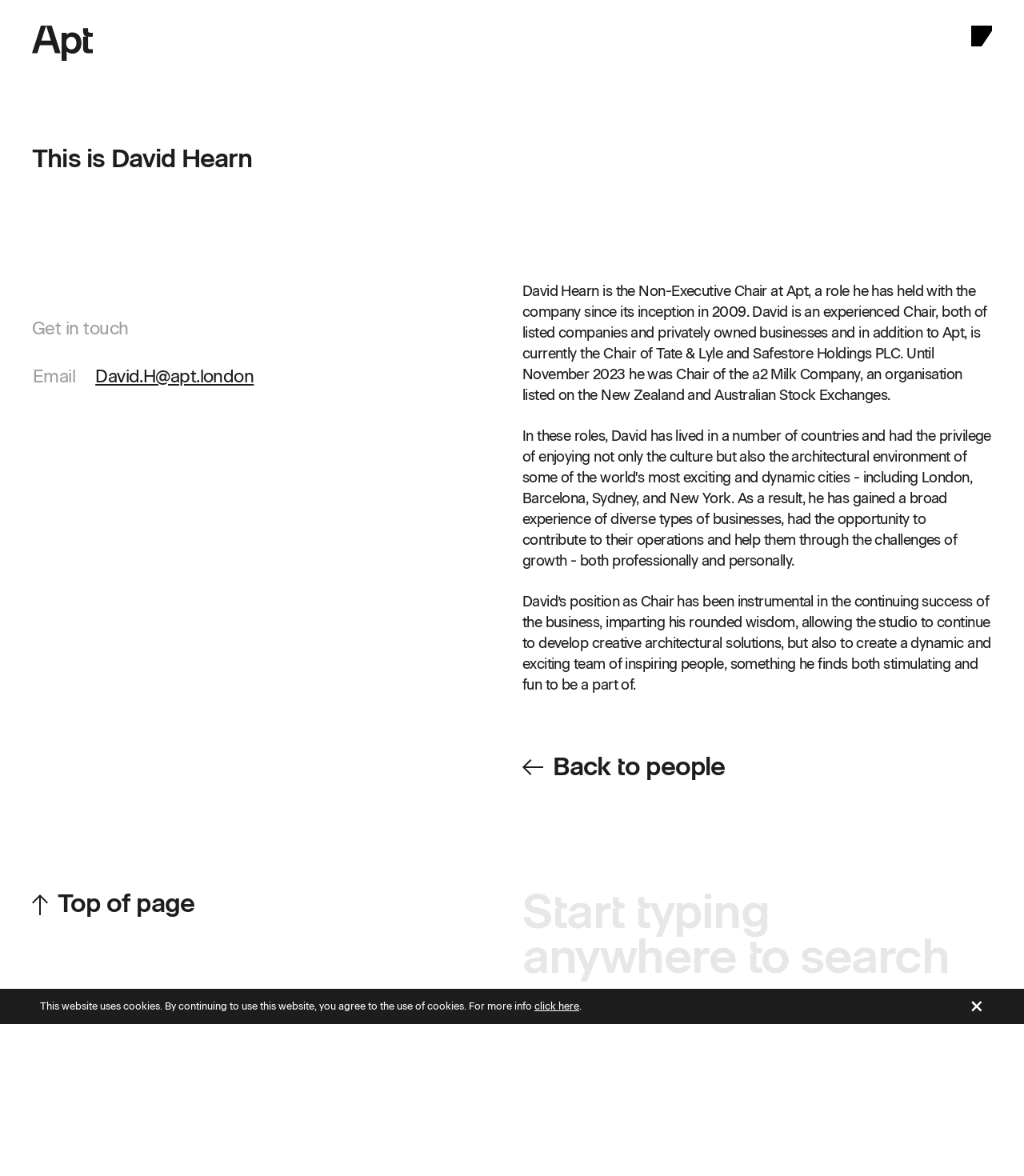Using the description: "click here", identify the bounding box of the corresponding UI element in the screenshot.

[0.522, 0.85, 0.566, 0.861]